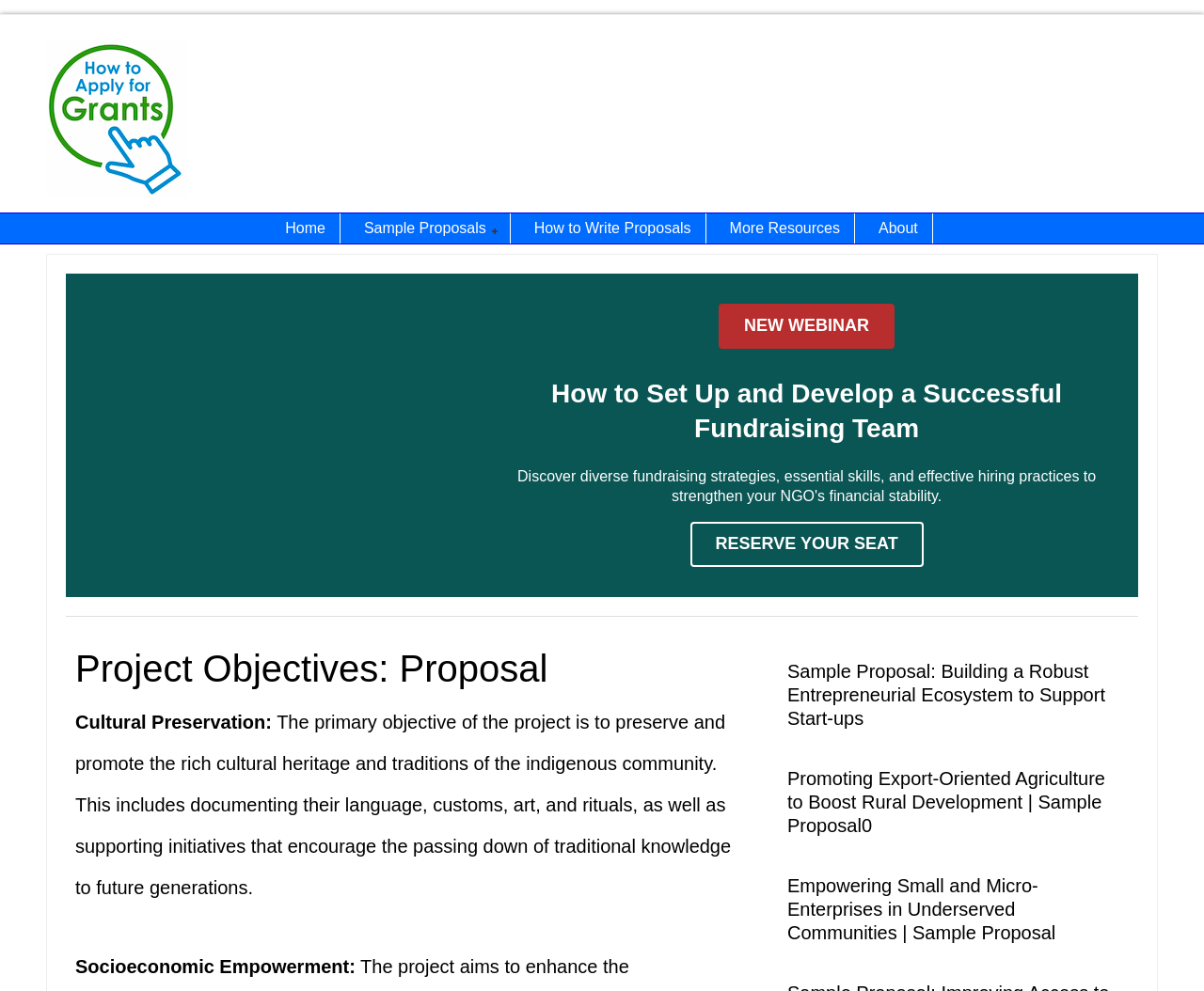Given the webpage screenshot, identify the bounding box of the UI element that matches this description: "How to Apply for Grants".

[0.038, 0.039, 0.366, 0.205]